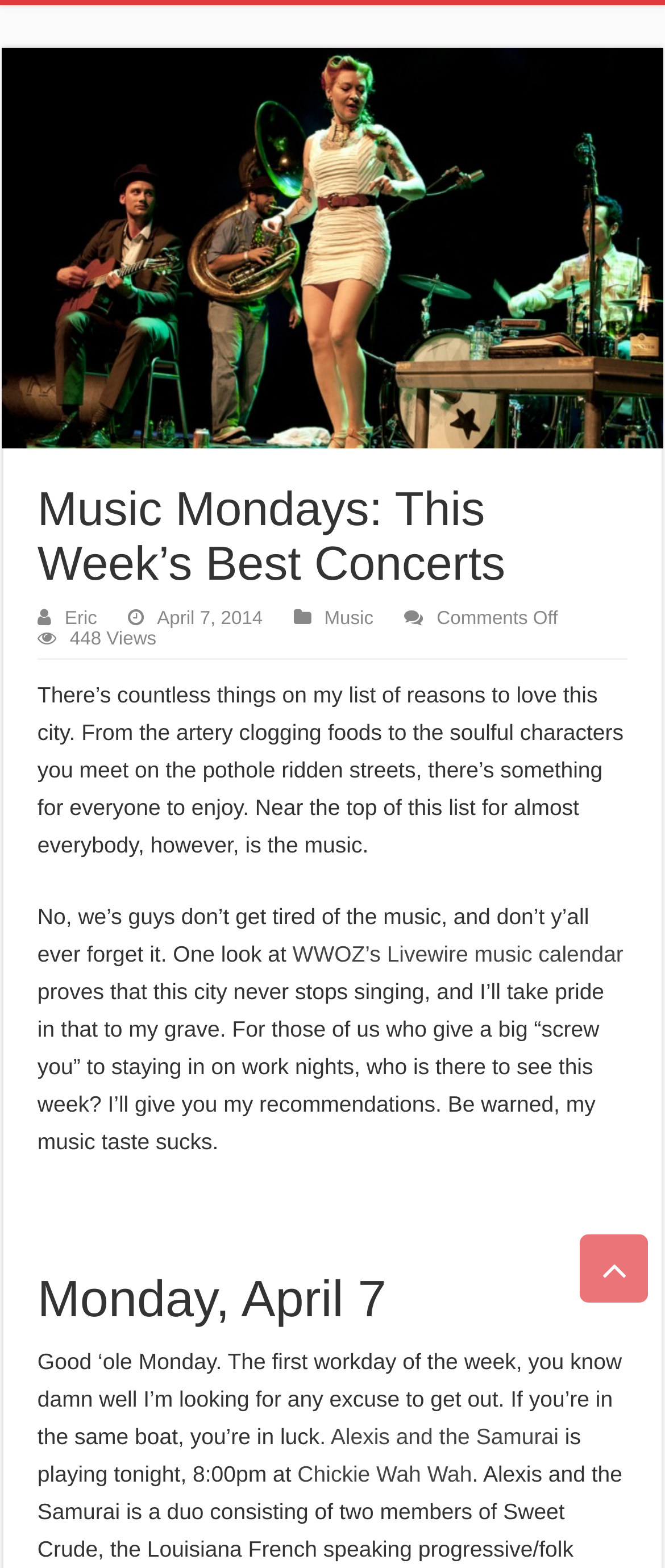Based on the image, provide a detailed and complete answer to the question: 
What is the name of the music calendar mentioned in the article?

I found the answer by reading the paragraph that talks about the music scene in New Orleans. The text mentions 'WWOZ's Livewire music calendar' as a proof that the city never stops singing.